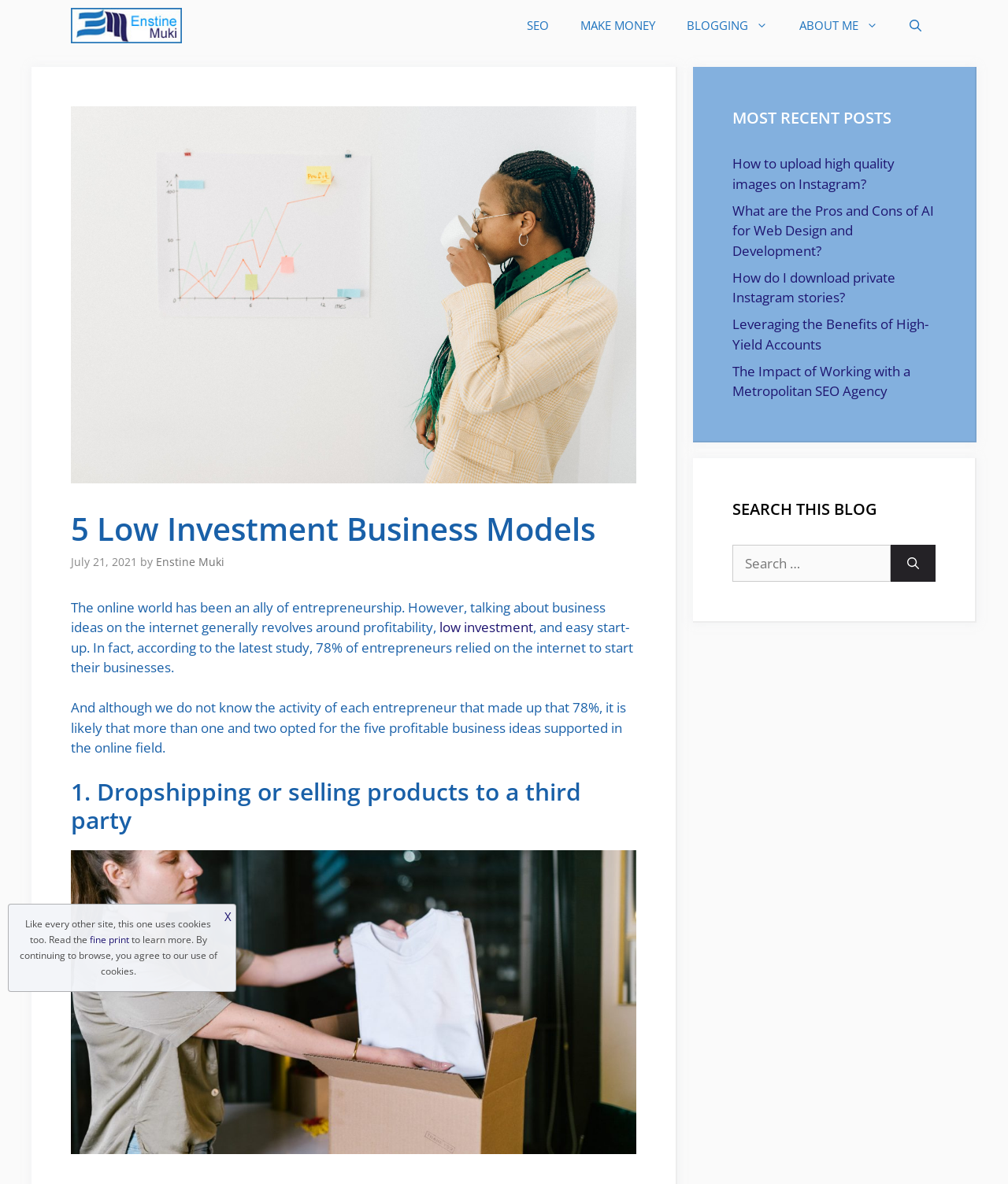Locate the bounding box coordinates of the element that should be clicked to fulfill the instruction: "Learn about SEO".

[0.507, 0.0, 0.56, 0.043]